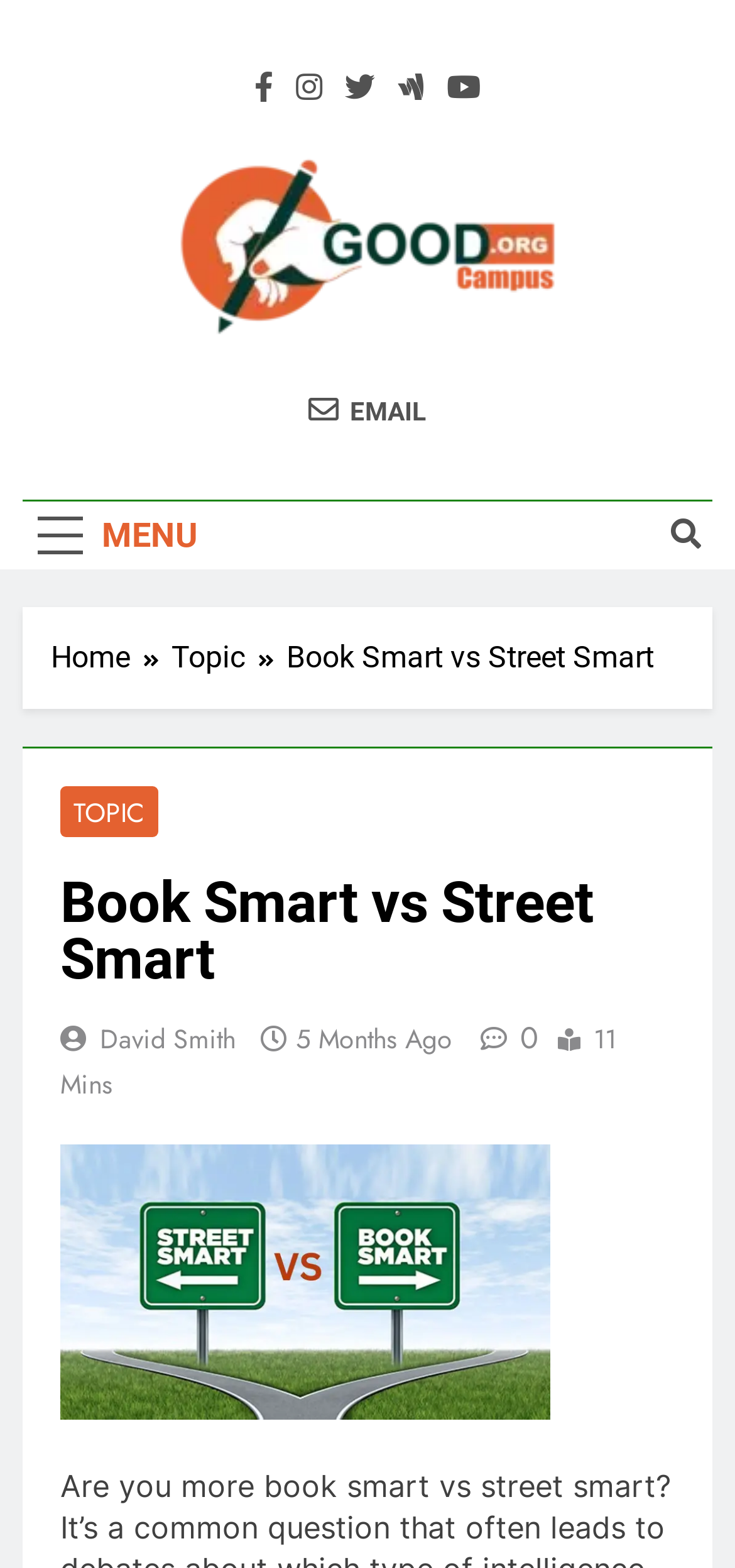Please examine the image and answer the question with a detailed explanation:
What is the image about?

I found the image description by looking at the image which is located below the heading 'Book Smart vs Street Smart' and has a caption 'Book Smart vs Street Smart'.